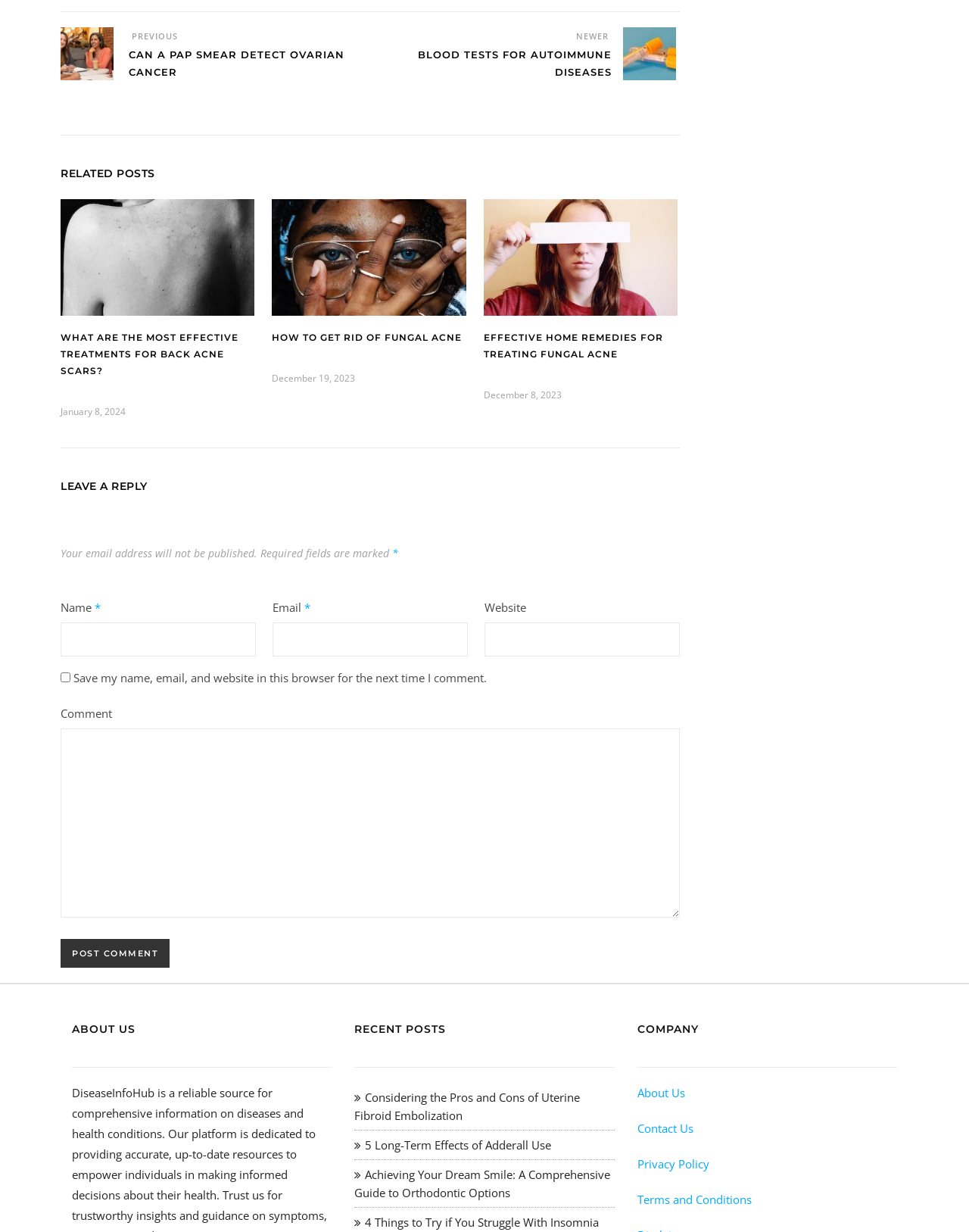Answer the question in one word or a short phrase:
What is the purpose of the comment section?

To leave a reply